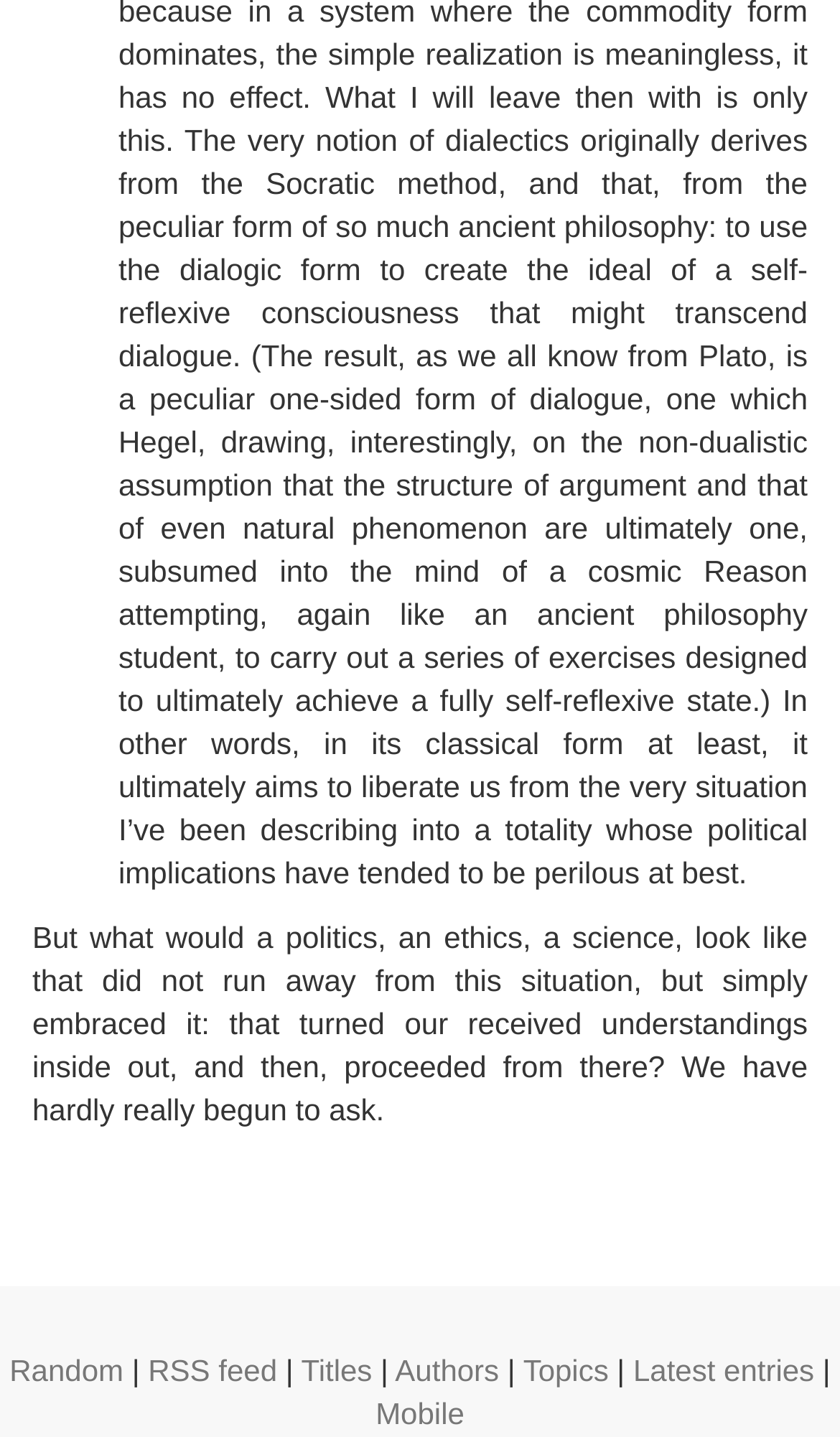Please determine the bounding box coordinates for the UI element described as: "RSS feed".

[0.176, 0.942, 0.33, 0.966]